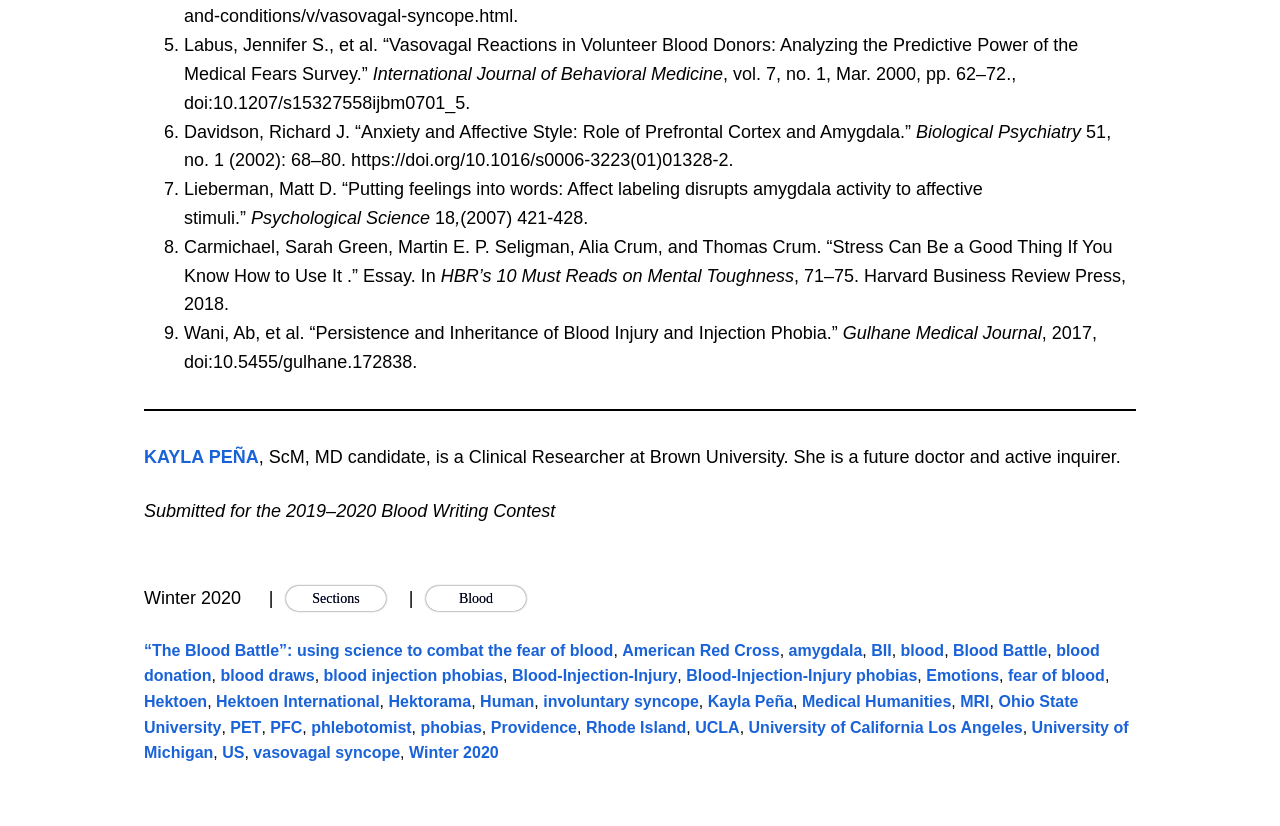Determine the bounding box of the UI element mentioned here: "University of Michigan". The coordinates must be in the format [left, top, right, bottom] with values ranging from 0 to 1.

[0.112, 0.87, 0.882, 0.922]